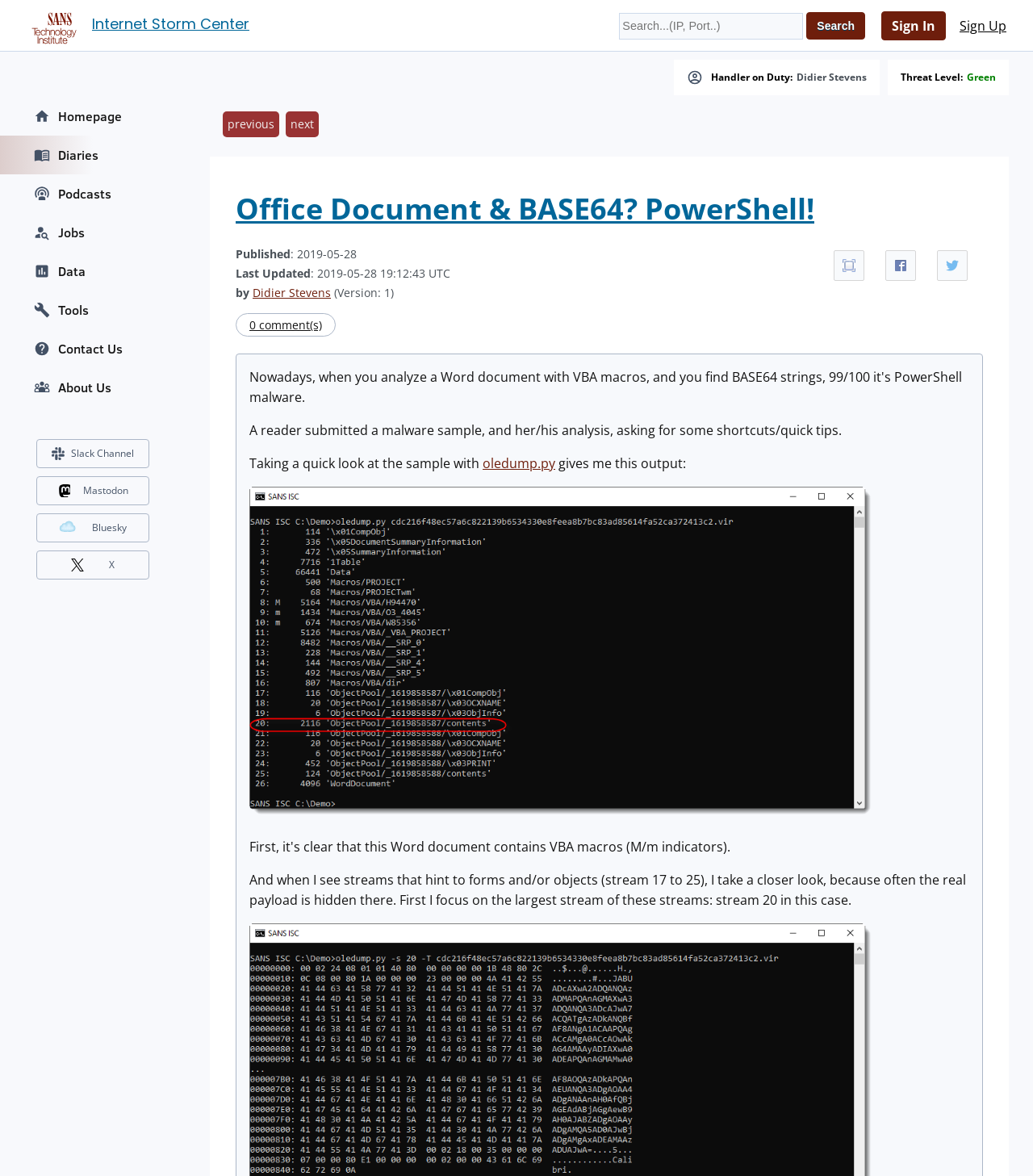Find the bounding box coordinates for the element described here: "Slack Channel".

[0.069, 0.377, 0.13, 0.394]